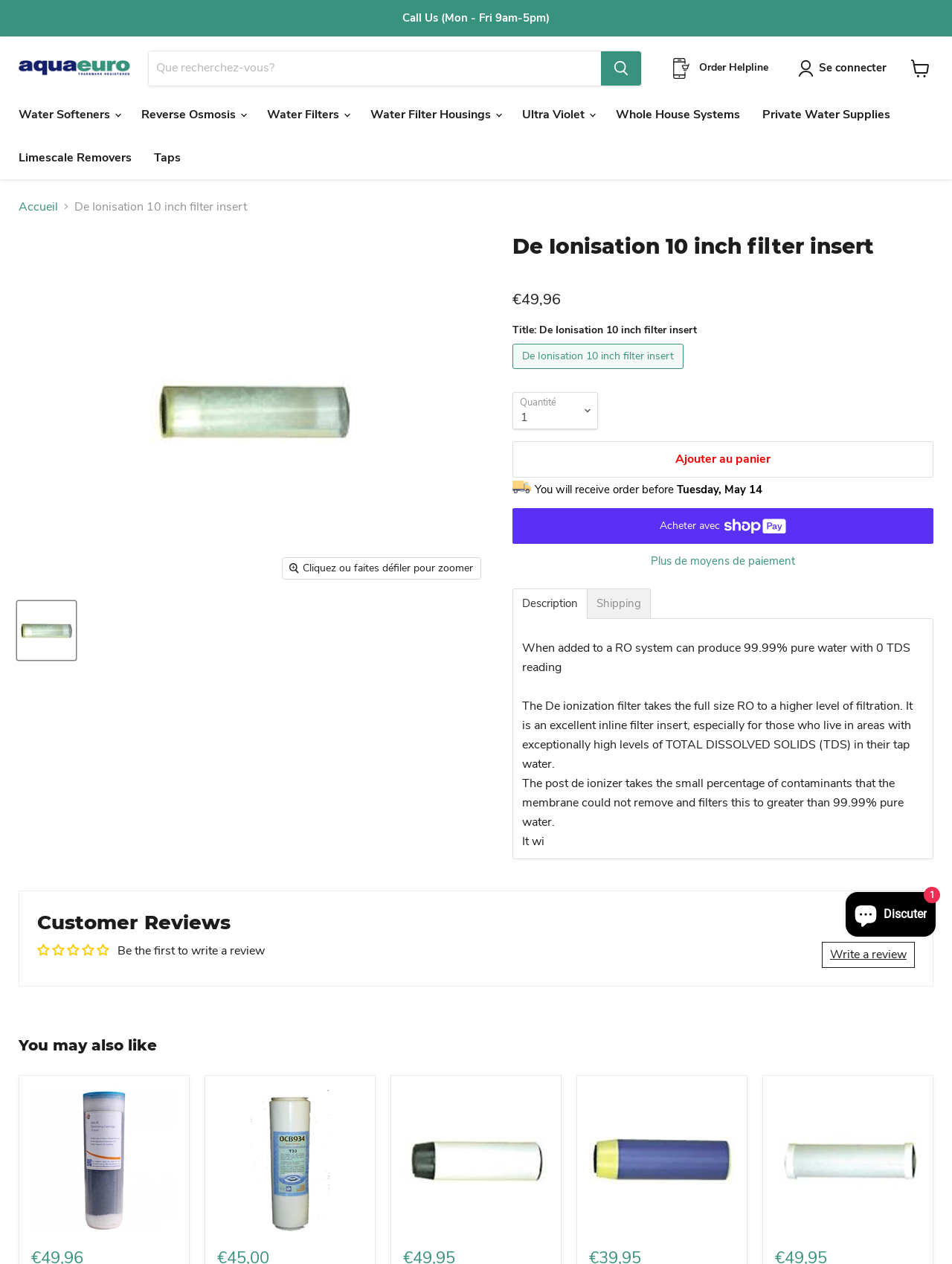Find the bounding box coordinates of the element to click in order to complete the given instruction: "Search for a product."

[0.155, 0.04, 0.674, 0.068]